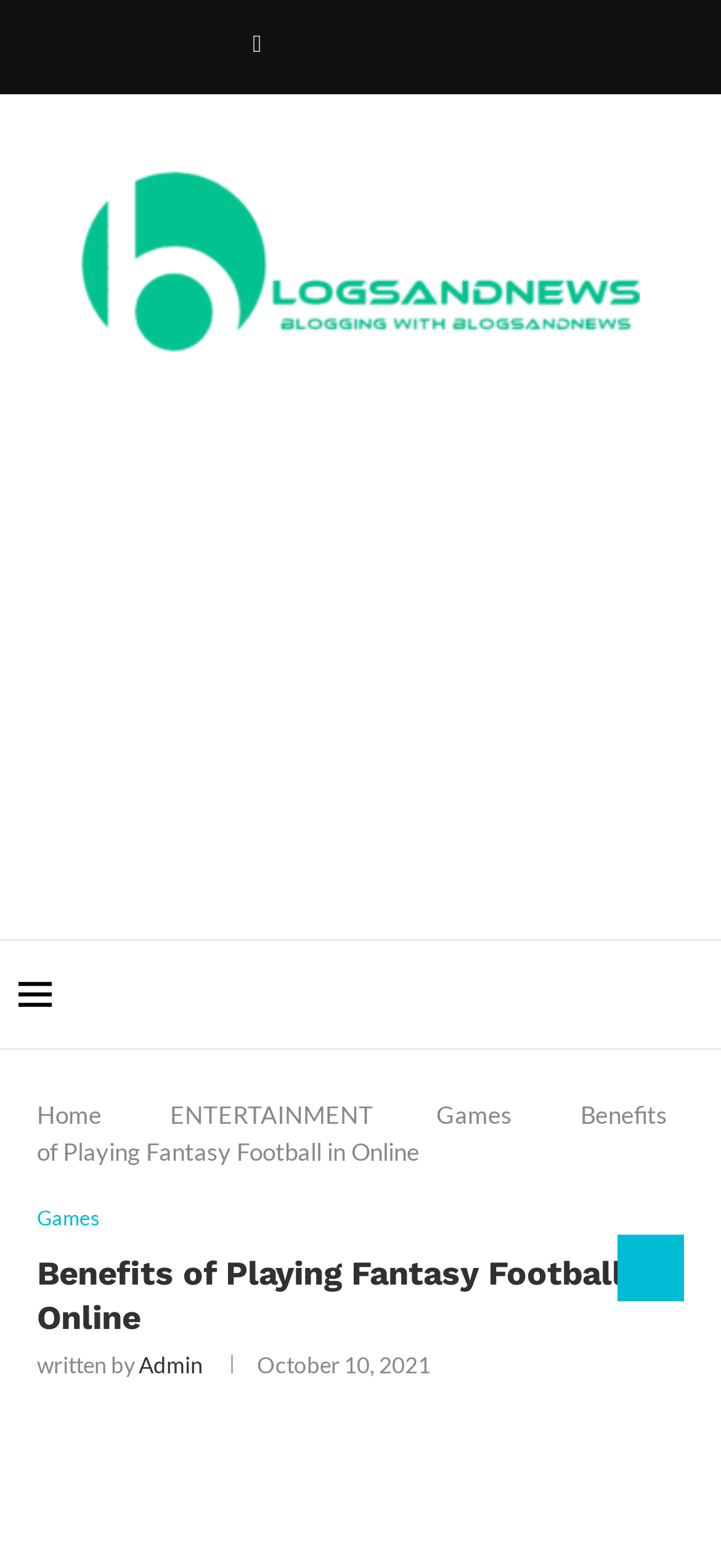Determine the bounding box coordinates of the clickable area required to perform the following instruction: "Read Blogs and News". The coordinates should be represented as four float numbers between 0 and 1: [left, top, right, bottom].

[0.113, 0.107, 0.887, 0.225]